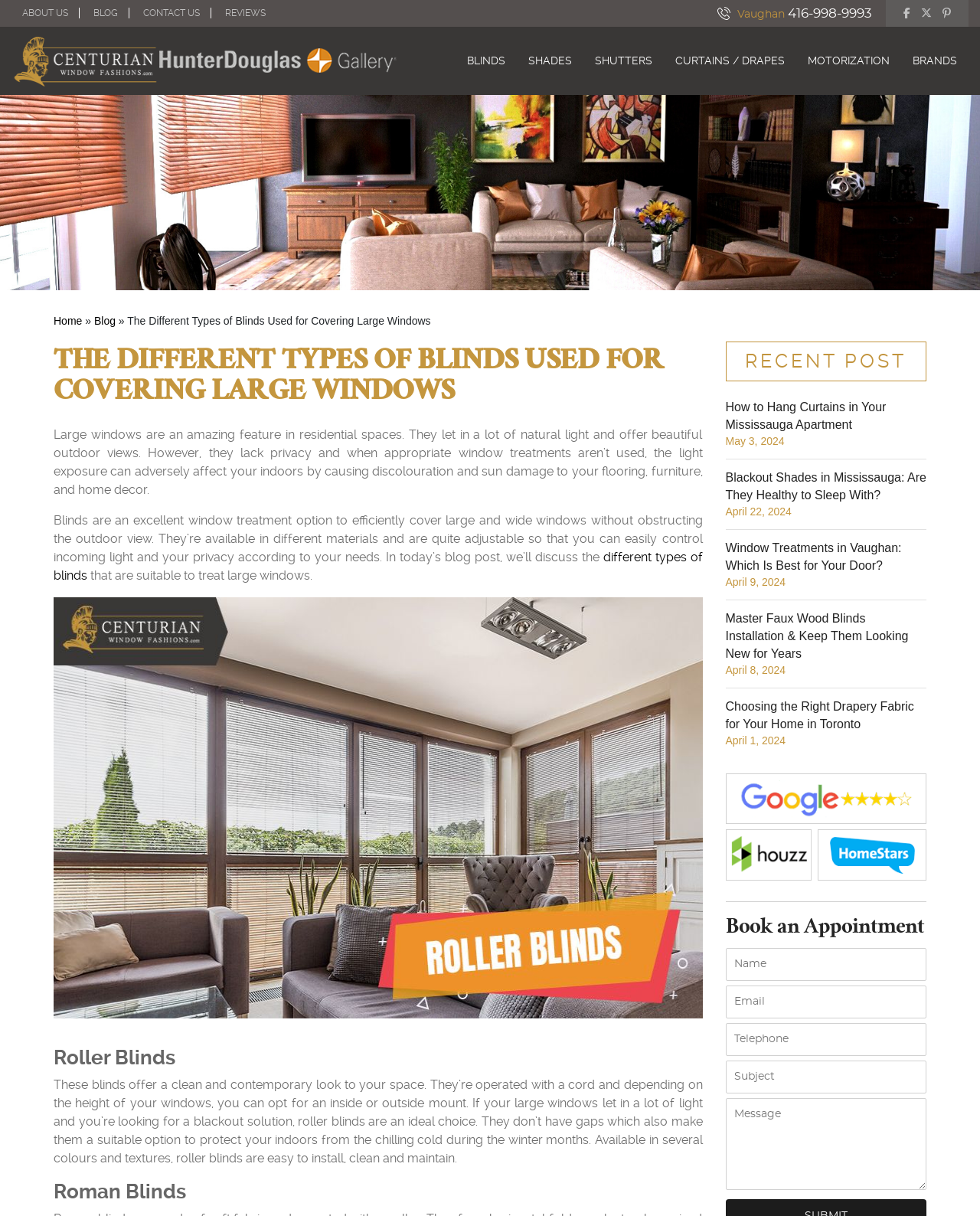Find the bounding box coordinates of the element to click in order to complete the given instruction: "Click on BLOG."

[0.084, 0.006, 0.132, 0.015]